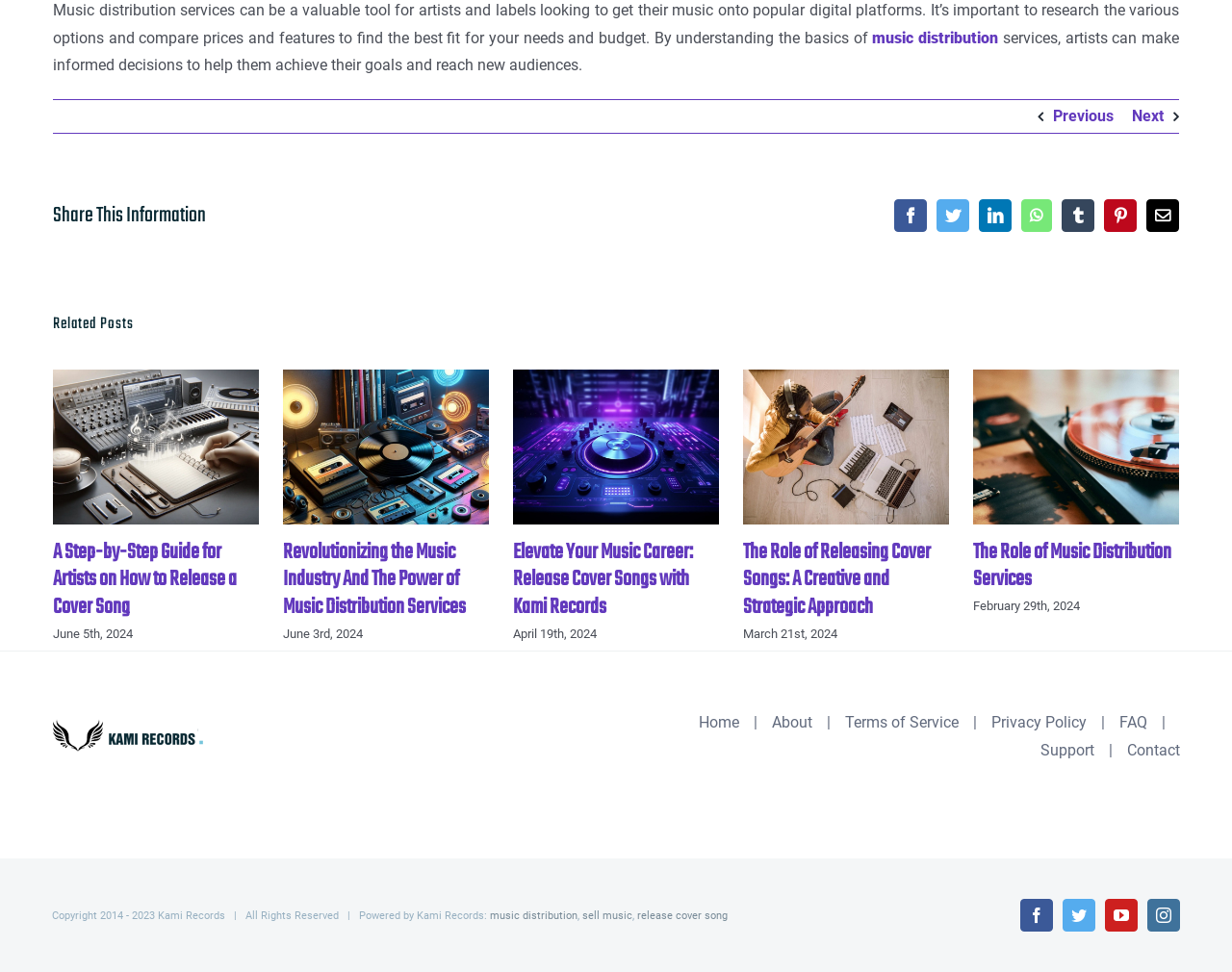Kindly determine the bounding box coordinates of the area that needs to be clicked to fulfill this instruction: "Share this information on Facebook".

[0.726, 0.205, 0.752, 0.239]